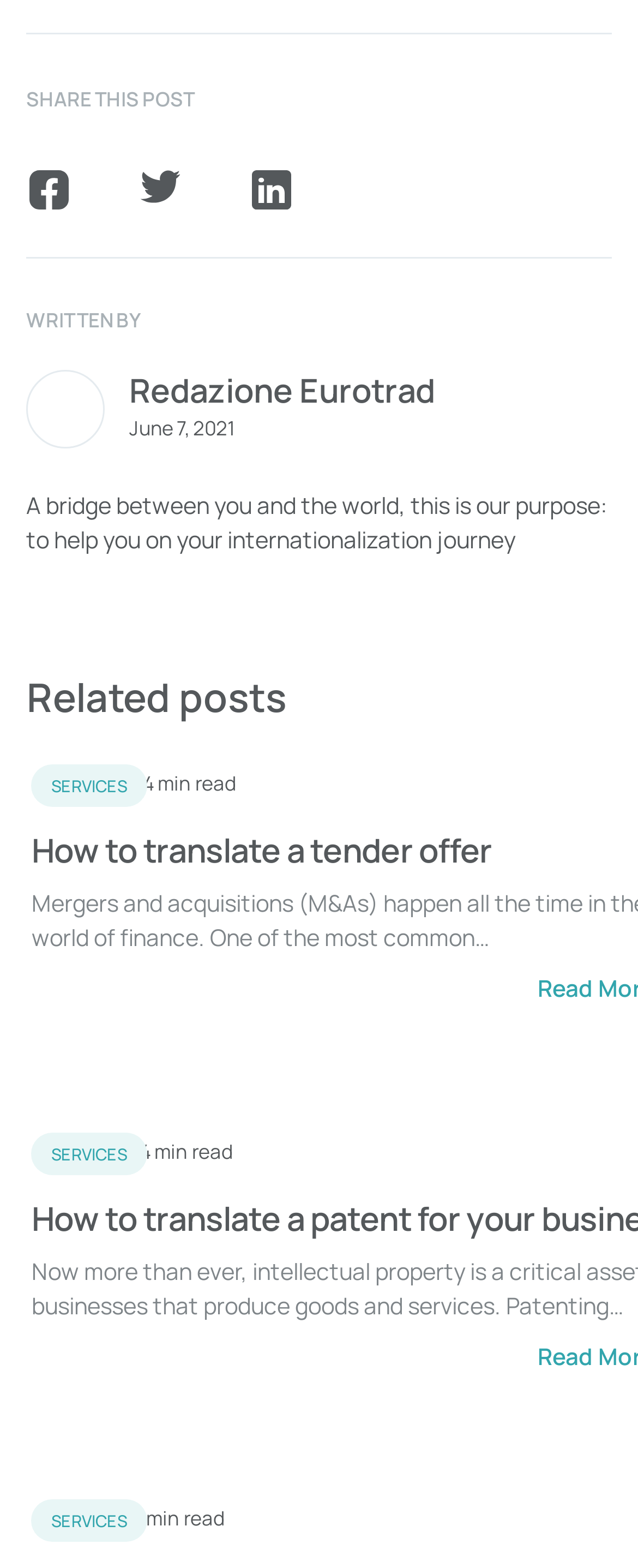What are the related posts about?
From the image, provide a succinct answer in one word or a short phrase.

SERVICES